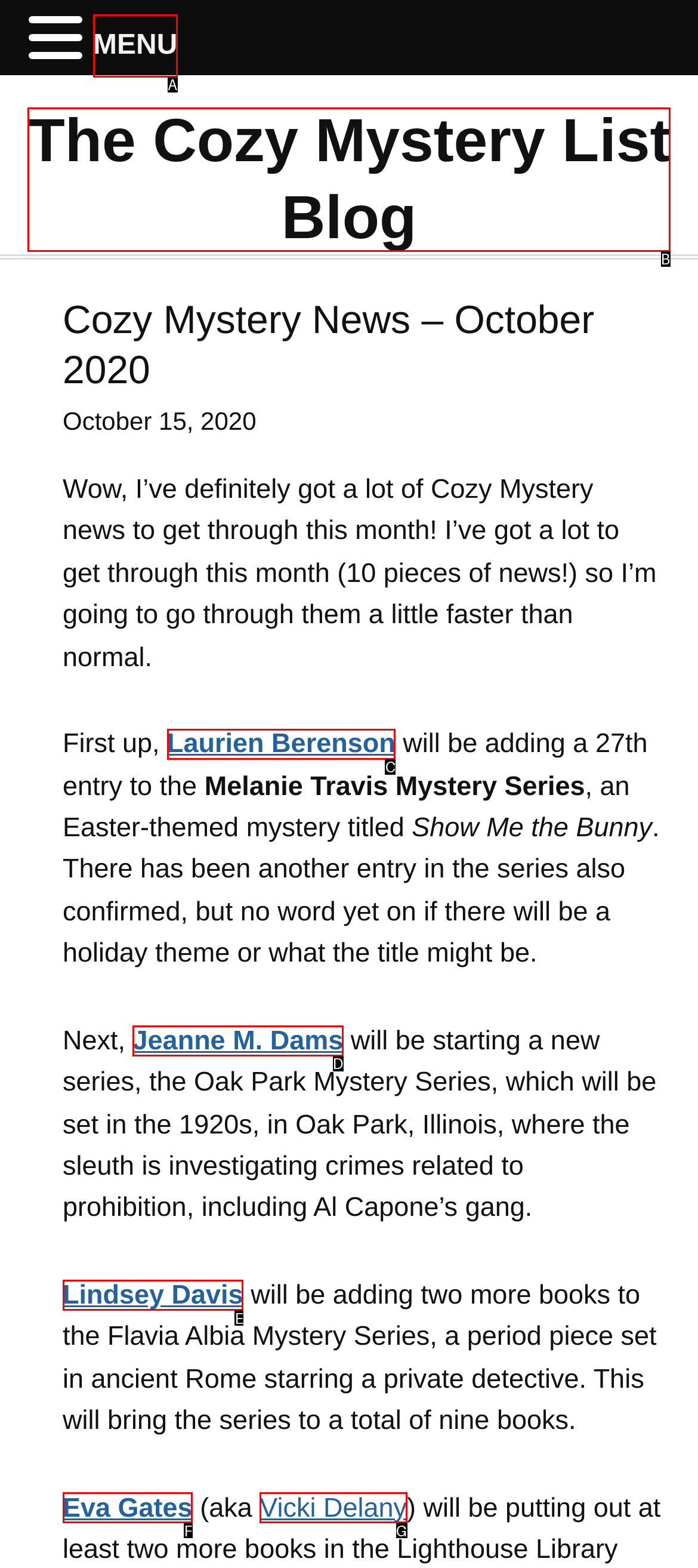Tell me which option best matches this description: MENU
Answer with the letter of the matching option directly from the given choices.

A